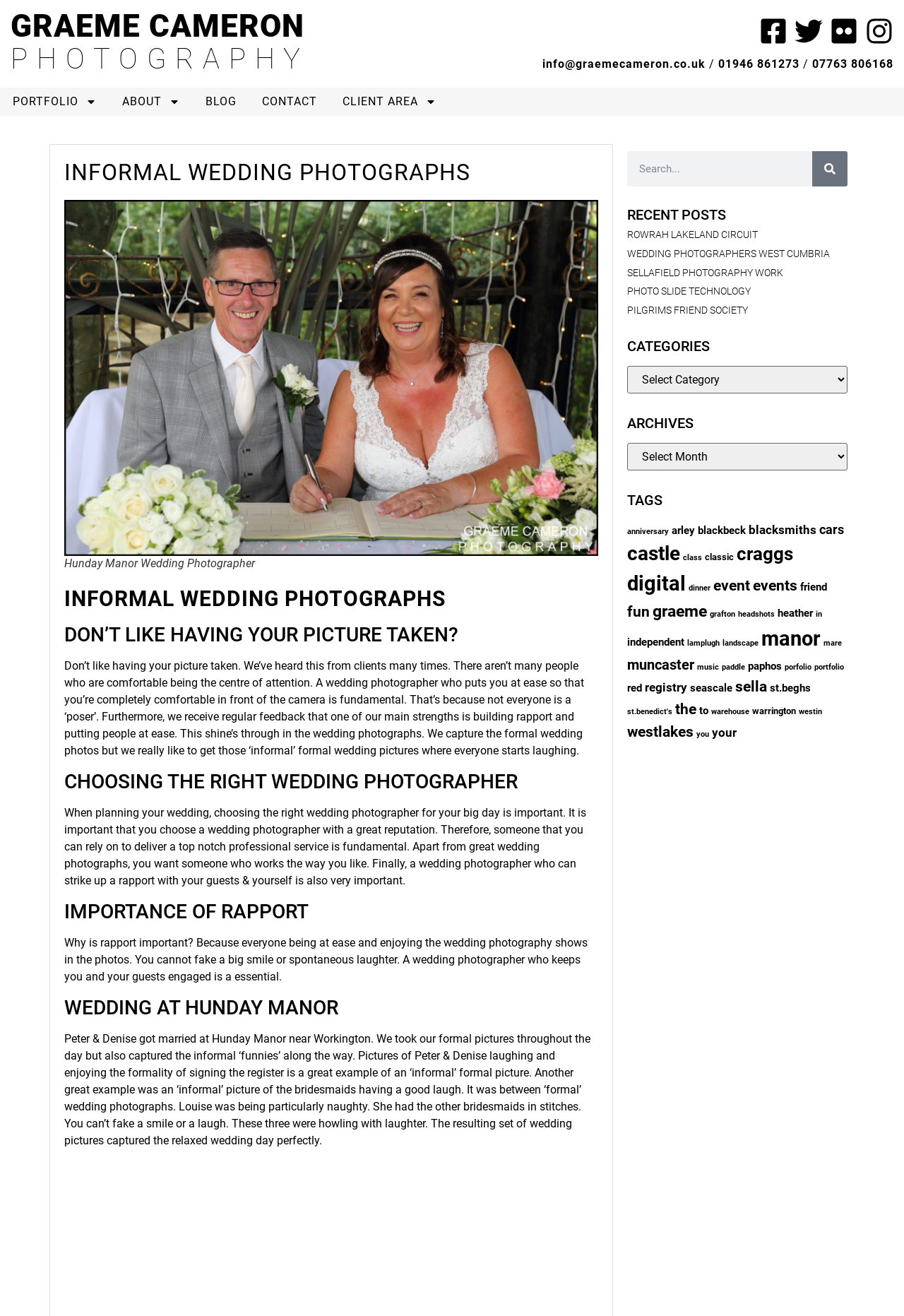What is the importance of rapport in wedding photography?
Look at the image and answer with only one word or phrase.

To make everyone at ease